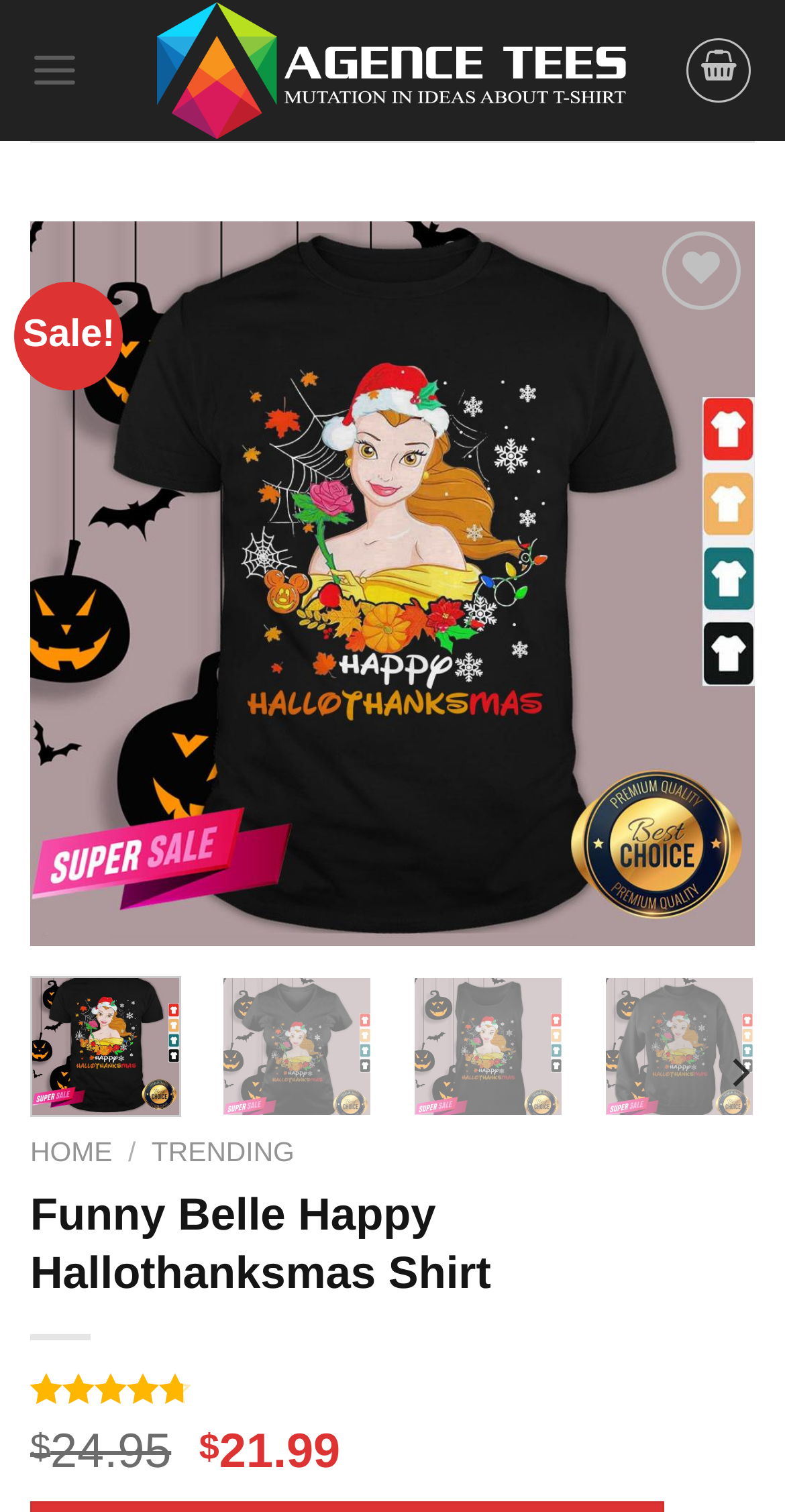What is the name of the shirt?
Provide a detailed and well-explained answer to the question.

The name of the shirt can be found in the heading element, which is 'Funny Belle Happy Hallothanksmas Shirt'. This is also the text of the link element with ID 833.